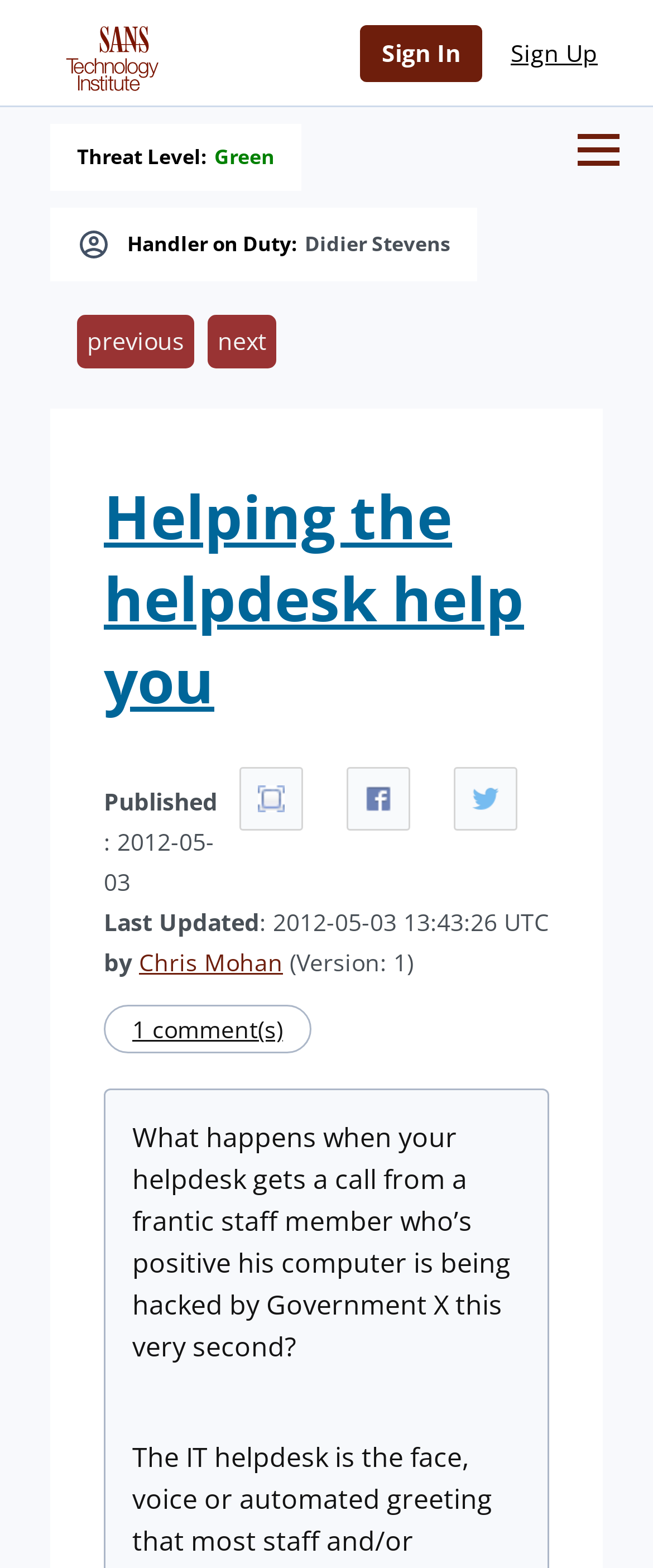Highlight the bounding box of the UI element that corresponds to this description: "Didier Stevens".

[0.467, 0.147, 0.69, 0.164]